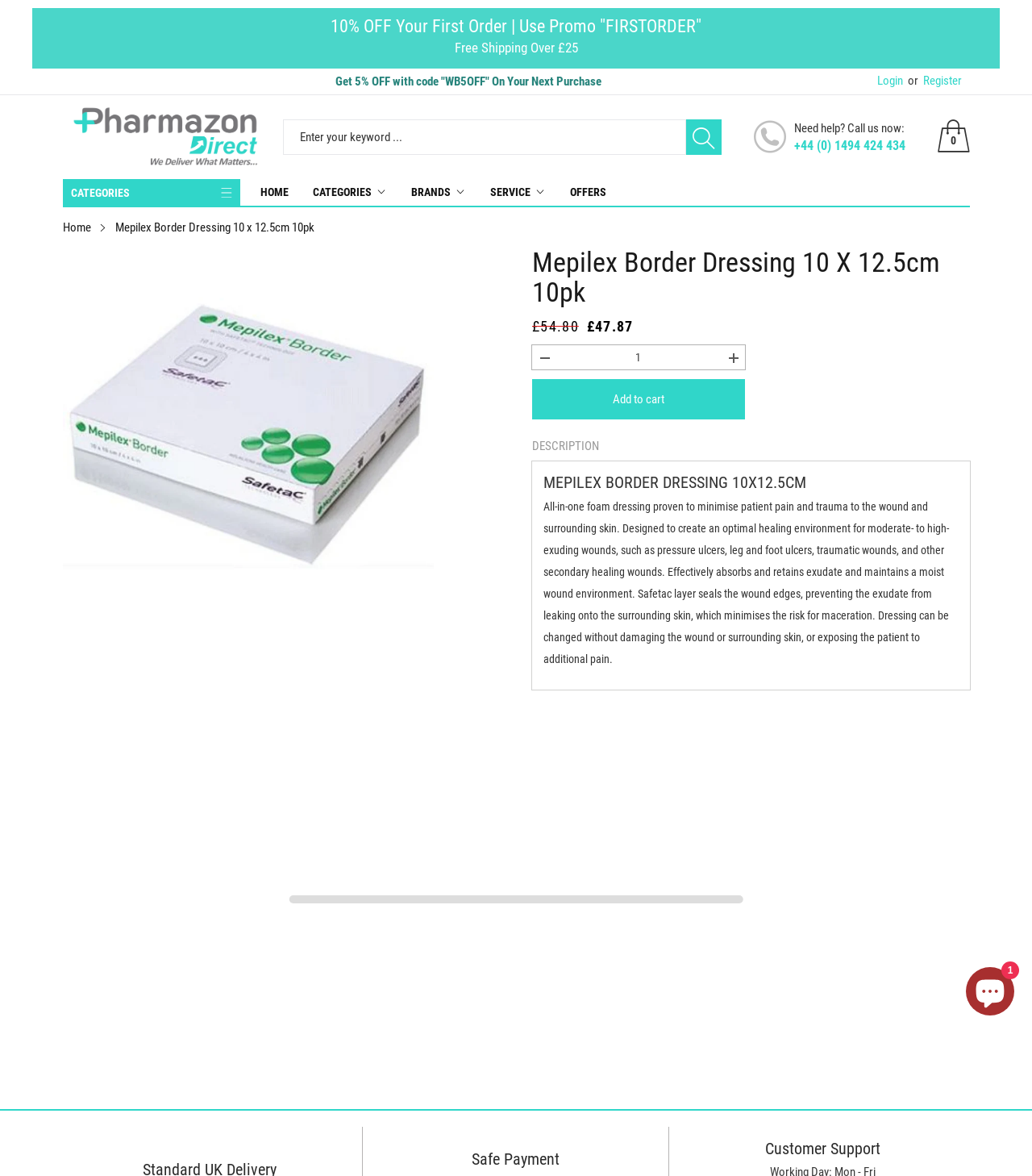Using the details in the image, give a detailed response to the question below:
What is the function of the Safetac layer?

The function of the Safetac layer is to prevent maceration, as indicated by the product description, which states that it 'seals the wound edges, preventing the exudate from leaking onto the surrounding skin, which minimises the risk for maceration'.